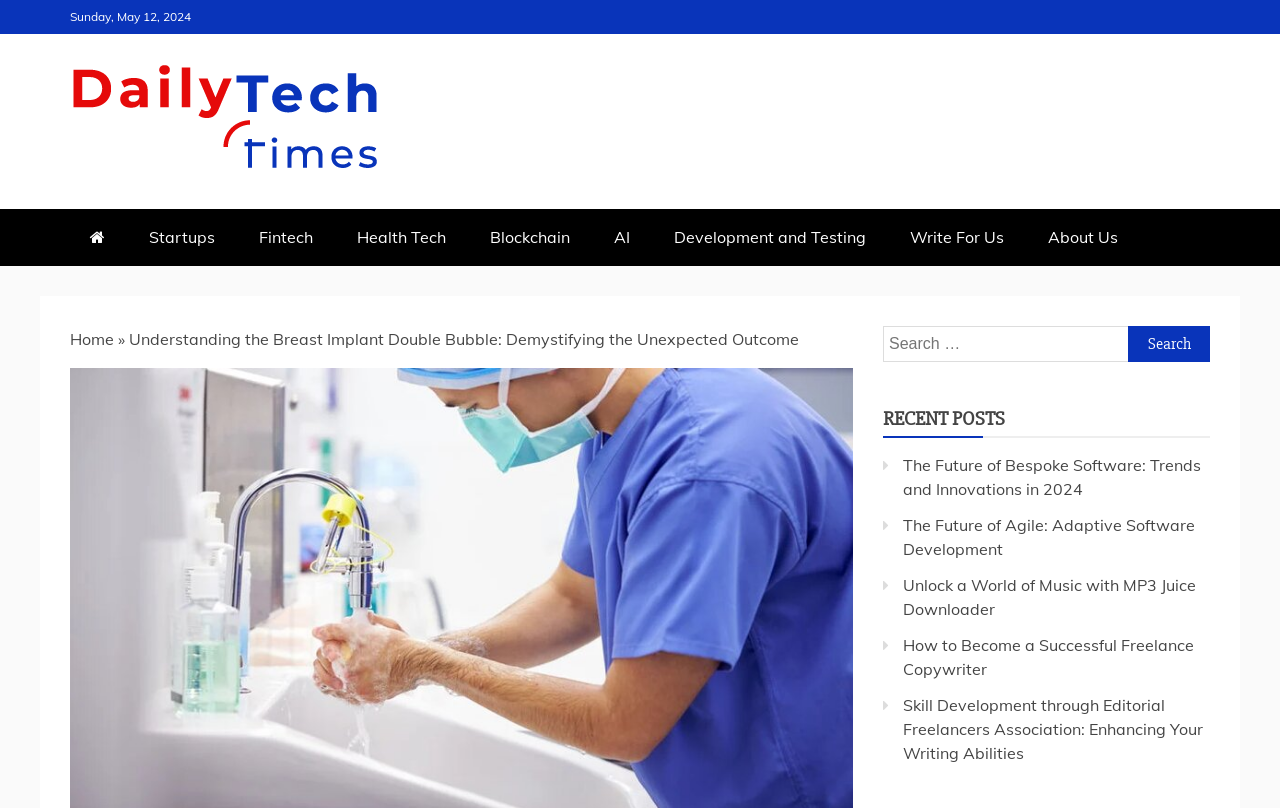Locate the bounding box coordinates of the segment that needs to be clicked to meet this instruction: "Read the article about breast implant double bubble".

[0.101, 0.407, 0.624, 0.432]